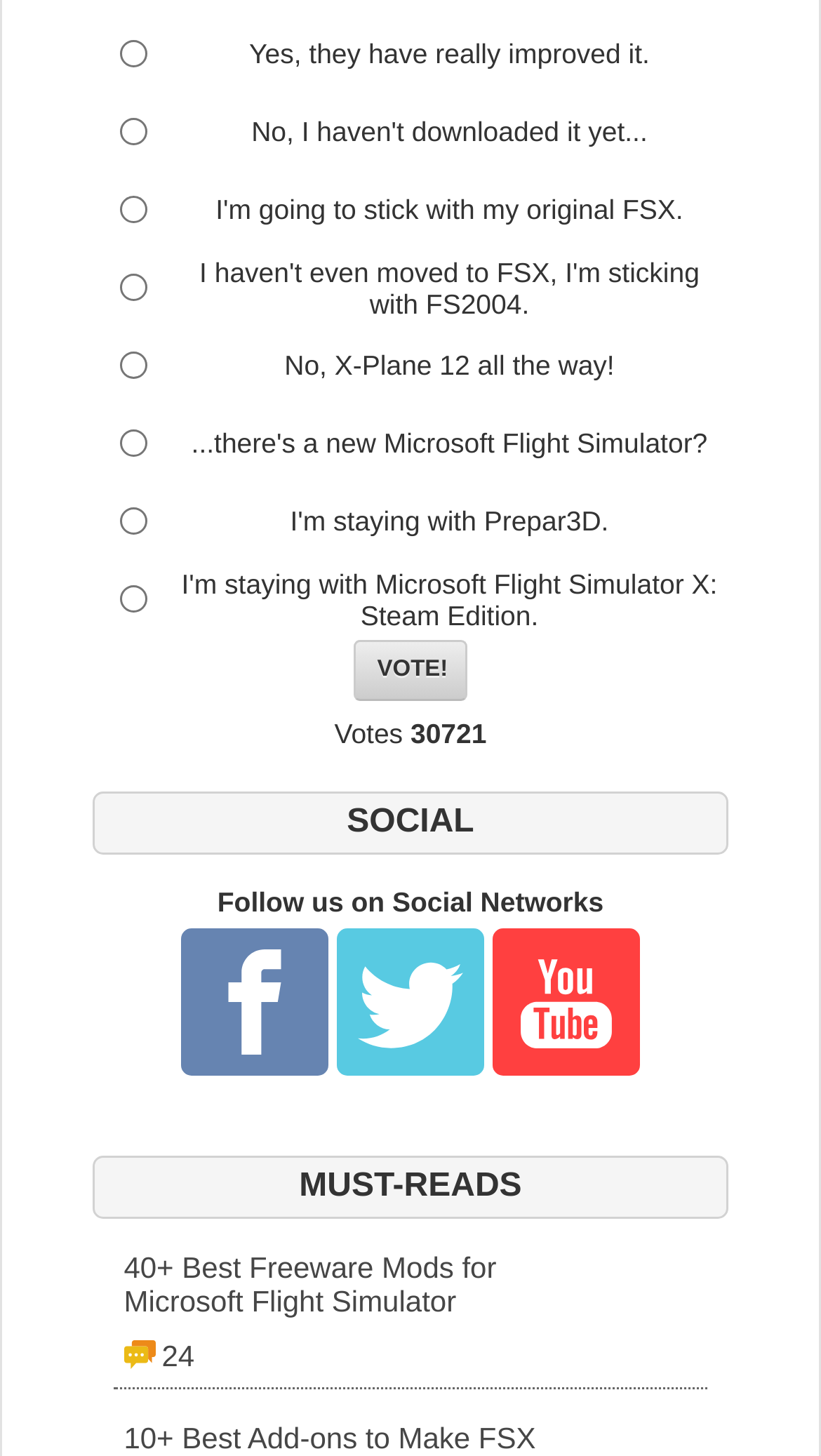What is the purpose of the radio buttons?
We need a detailed and meticulous answer to the question.

The radio buttons are used to select one option from a list of options, in this case, to answer a question about Microsoft Flight Simulator.